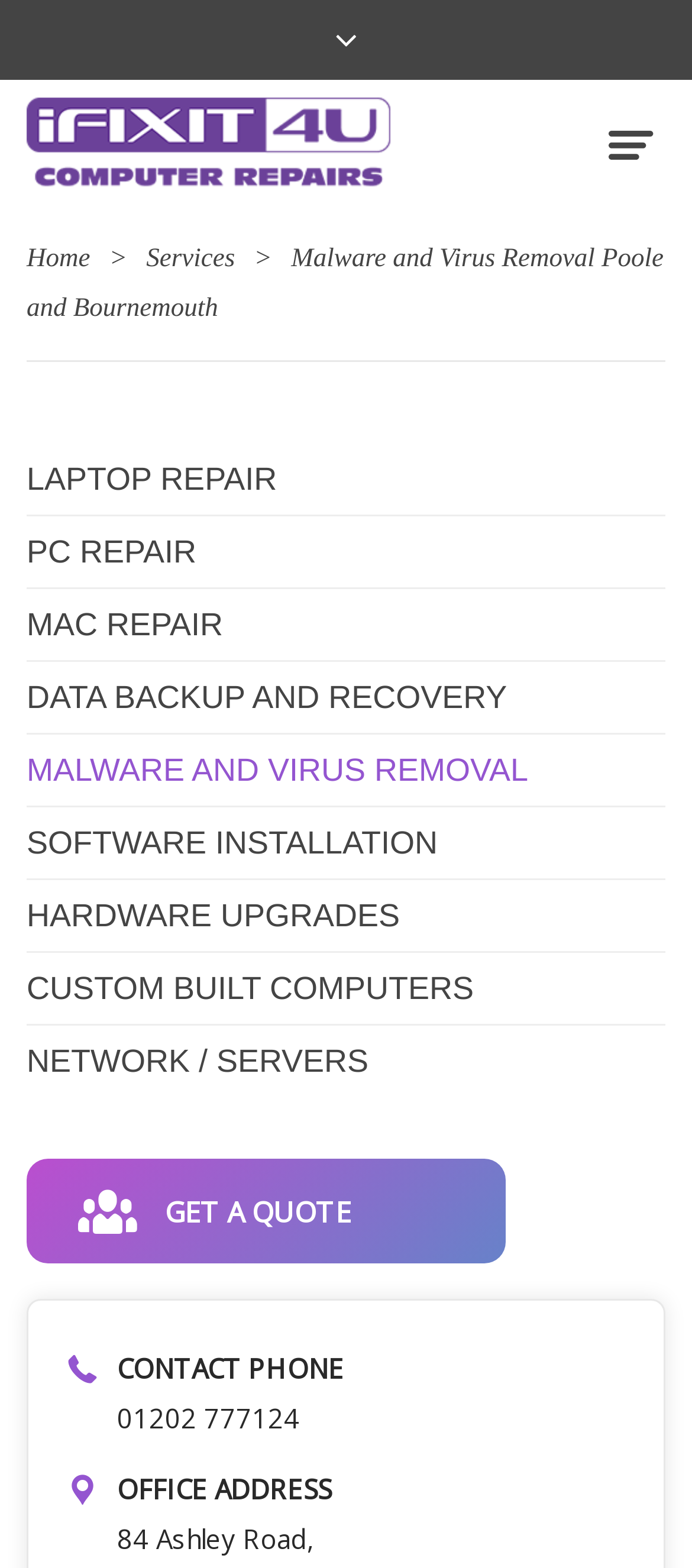Please find the top heading of the webpage and generate its text.

Malware and Virus Removal Poole and Bournemouth